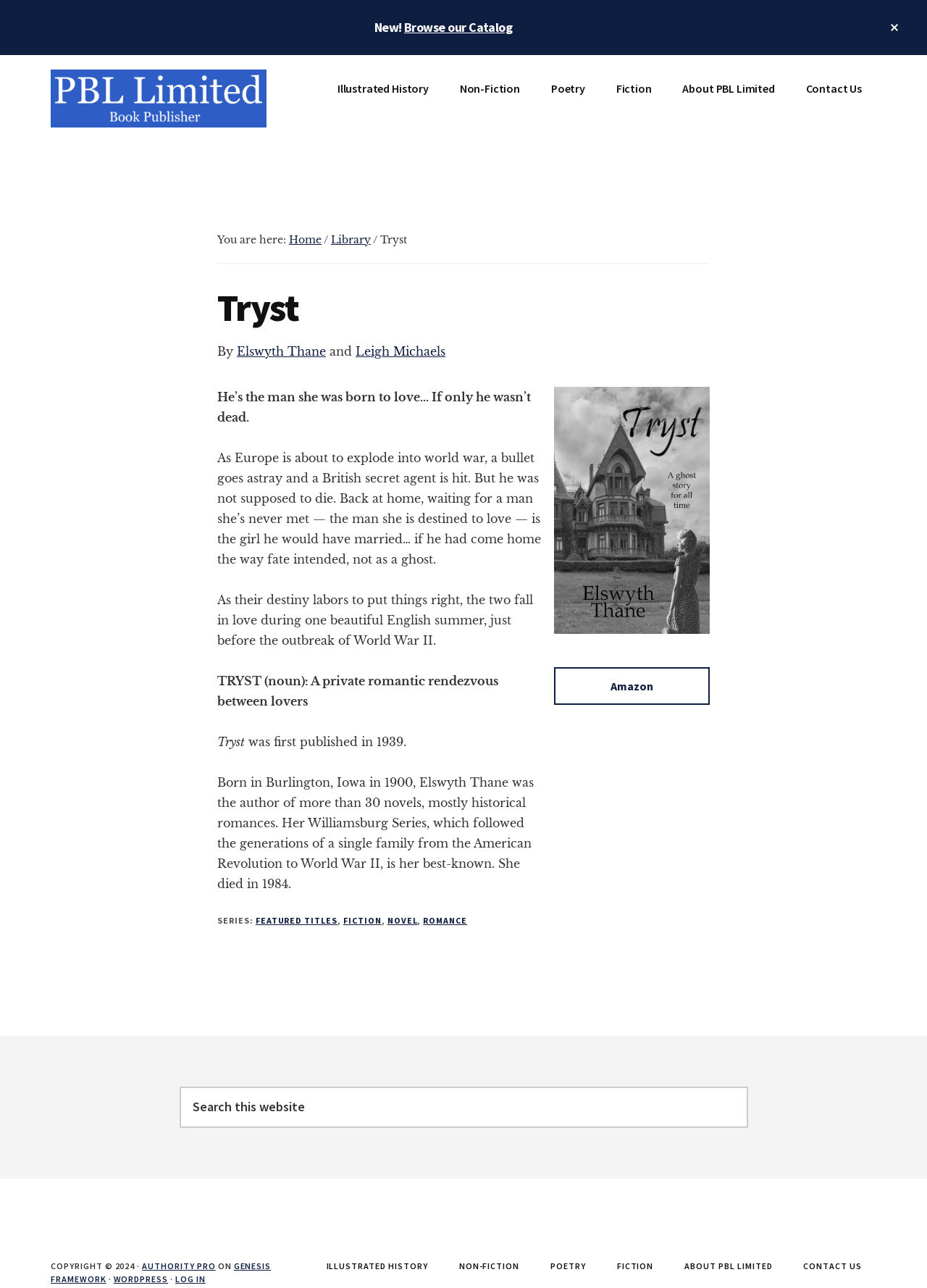Indicate the bounding box coordinates of the element that needs to be clicked to satisfy the following instruction: "Click the 'Tryst' article". The coordinates should be four float numbers between 0 and 1, i.e., [left, top, right, bottom].

[0.234, 0.225, 0.766, 0.726]